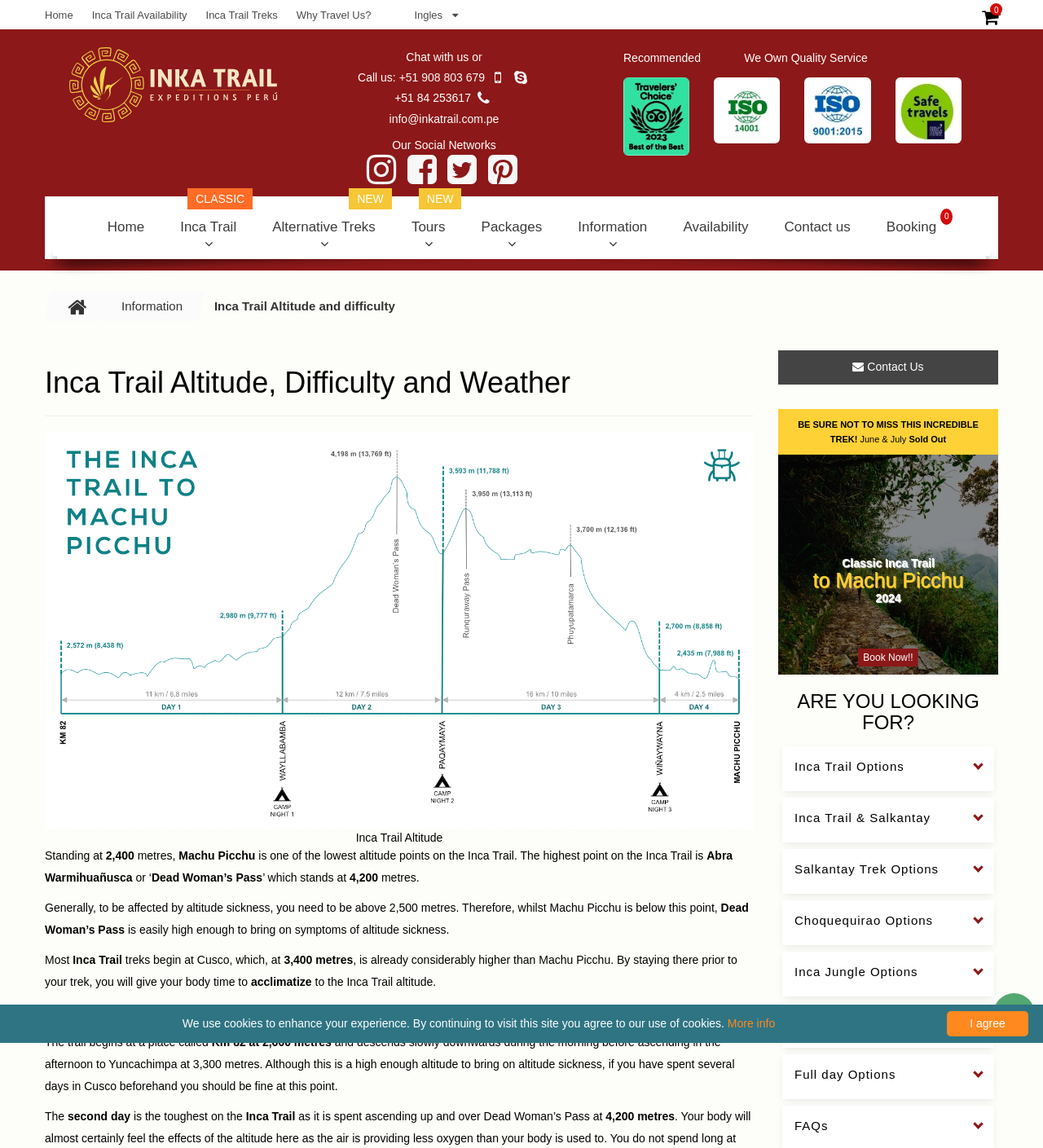Please locate the bounding box coordinates of the element that should be clicked to achieve the given instruction: "Click on GET STARTED".

None